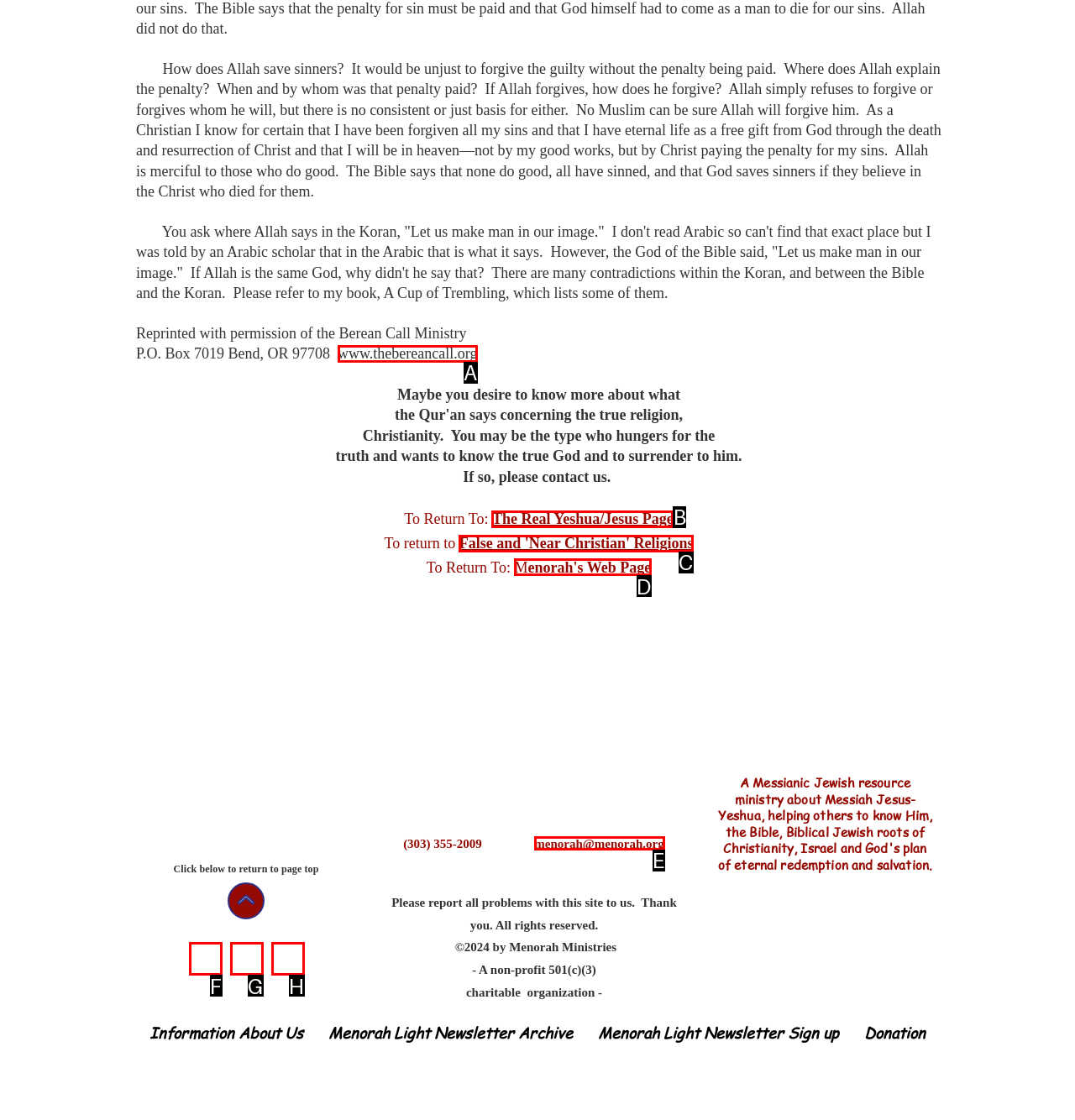Determine the HTML element to click for the instruction: Contact Menorah Ministries.
Answer with the letter corresponding to the correct choice from the provided options.

E